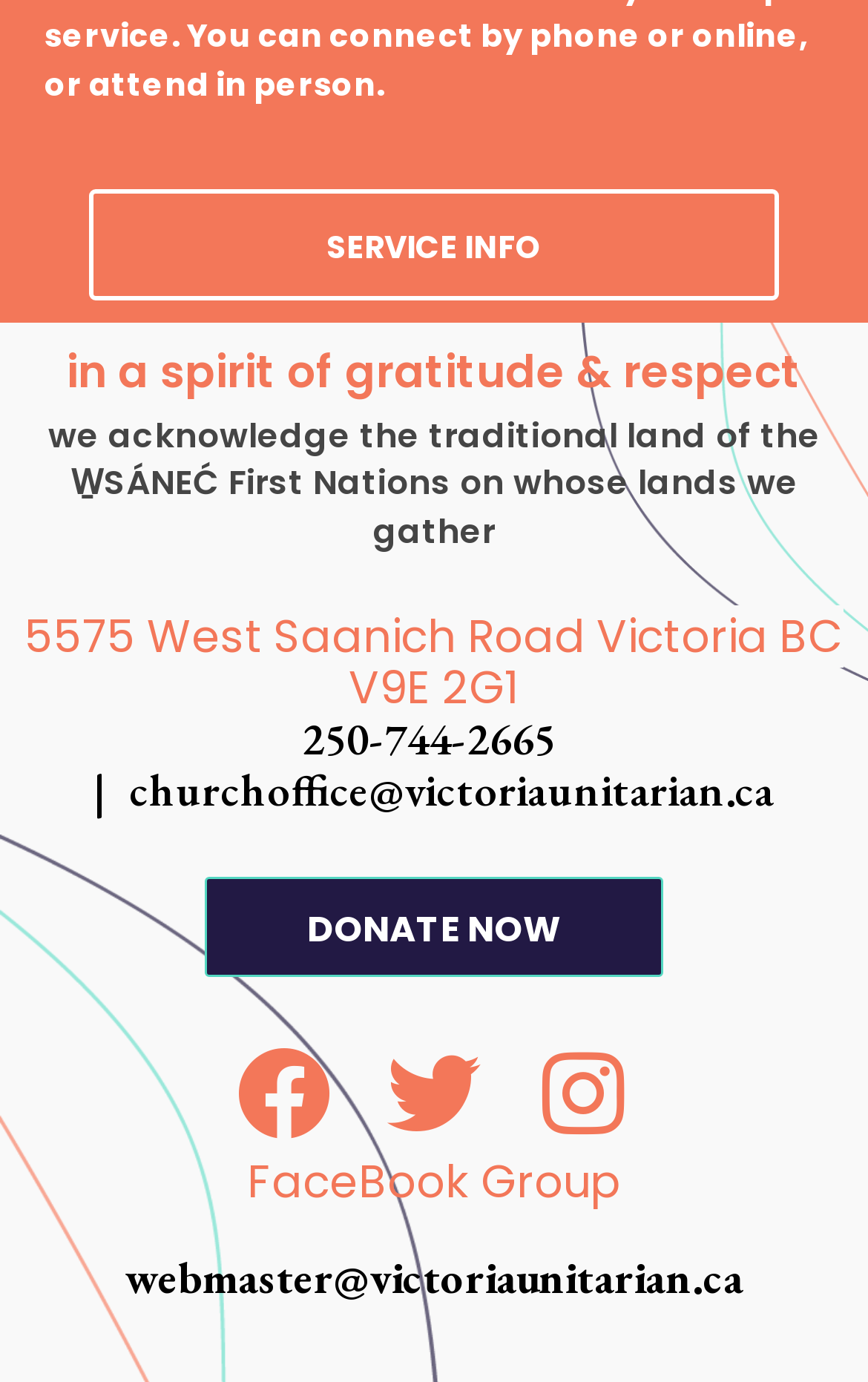Determine the bounding box coordinates of the clickable element to achieve the following action: 'Click SERVICE INFO'. Provide the coordinates as four float values between 0 and 1, formatted as [left, top, right, bottom].

[0.103, 0.136, 0.897, 0.217]